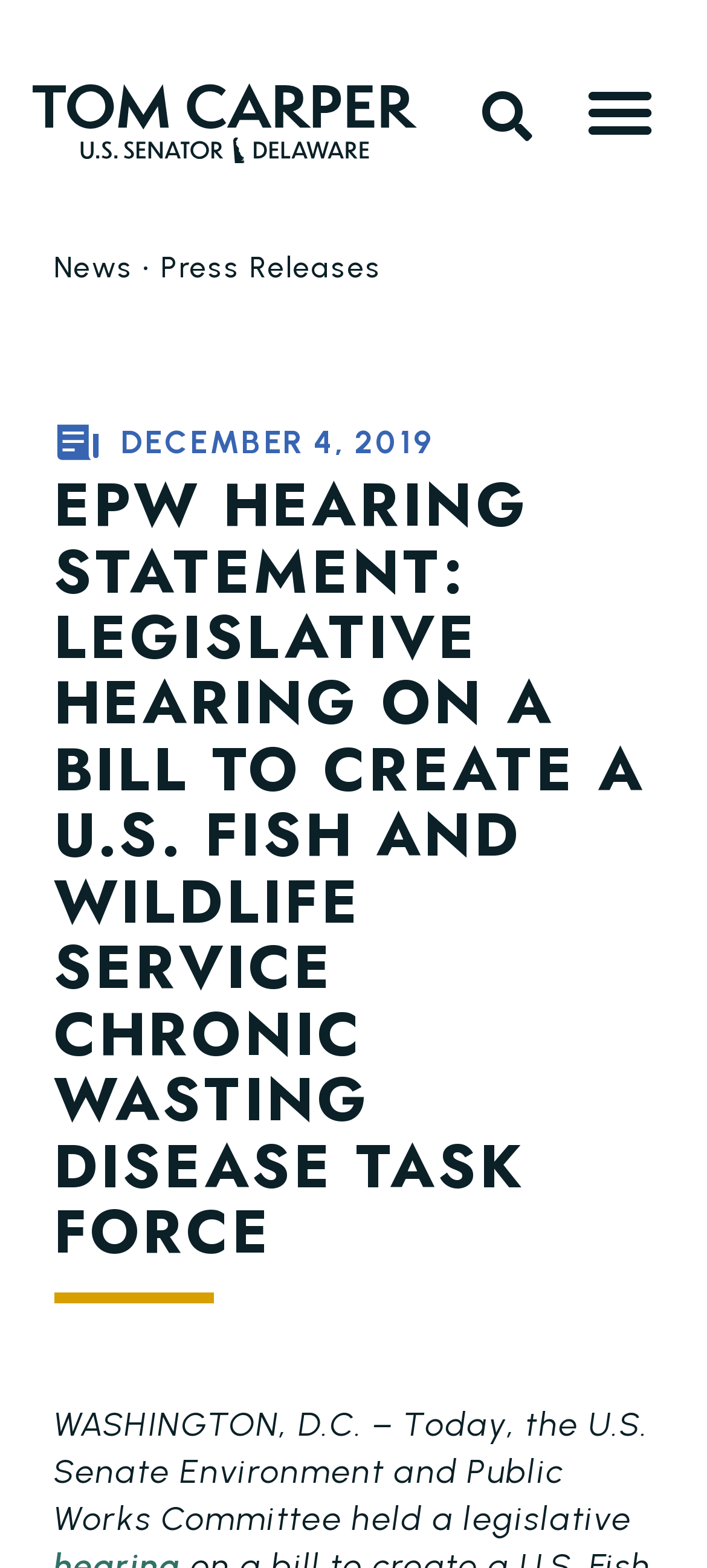Please identify the primary heading of the webpage and give its text content.

EPW HEARING STATEMENT: LEGISLATIVE HEARING ON A BILL TO CREATE A U.S. FISH AND WILDLIFE SERVICE CHRONIC WASTING DISEASE TASK FORCE